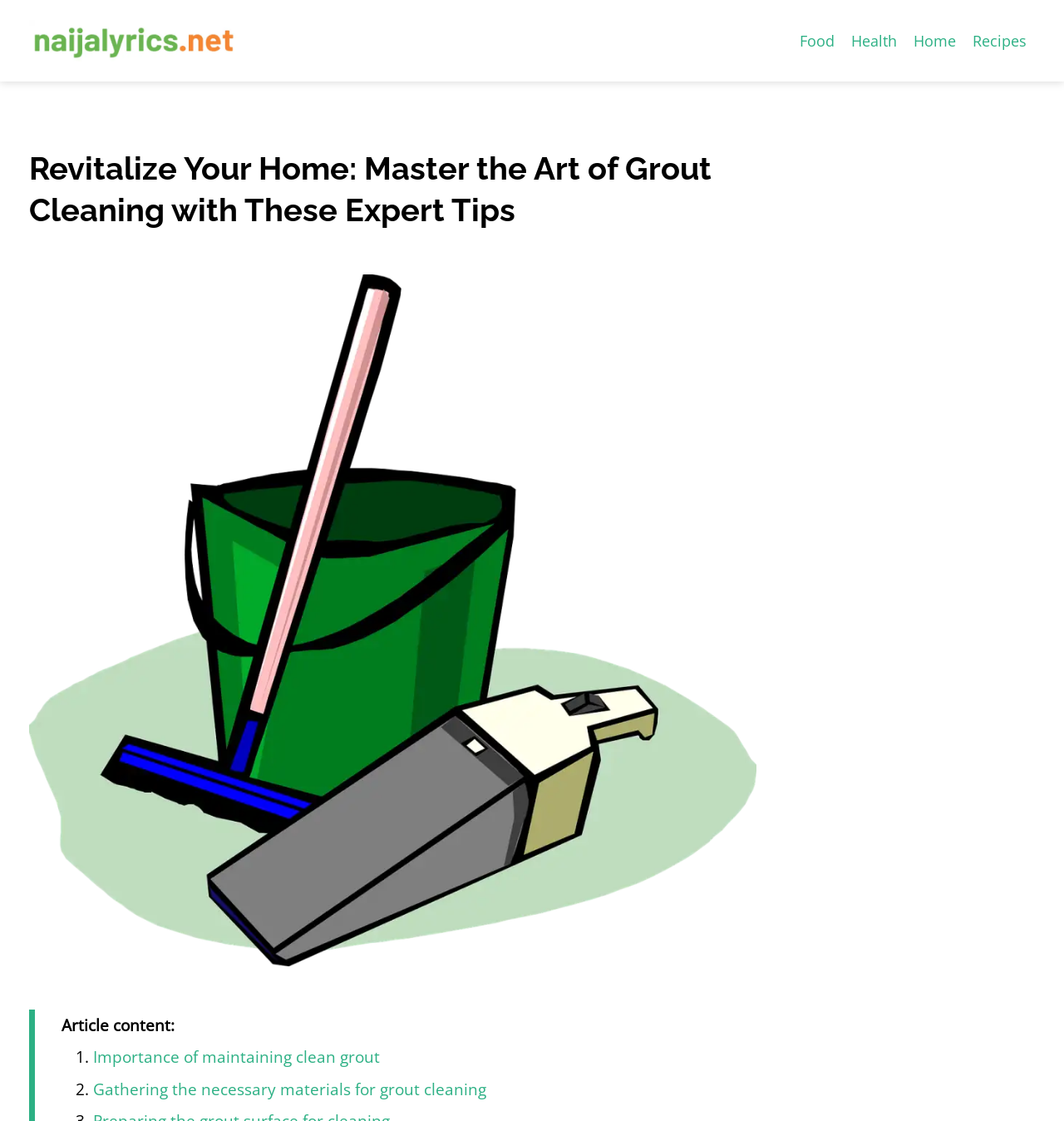Determine the bounding box coordinates of the clickable element to complete this instruction: "Check the image related to Grout Cleaning". Provide the coordinates in the format of four float numbers between 0 and 1, [left, top, right, bottom].

[0.027, 0.245, 0.711, 0.862]